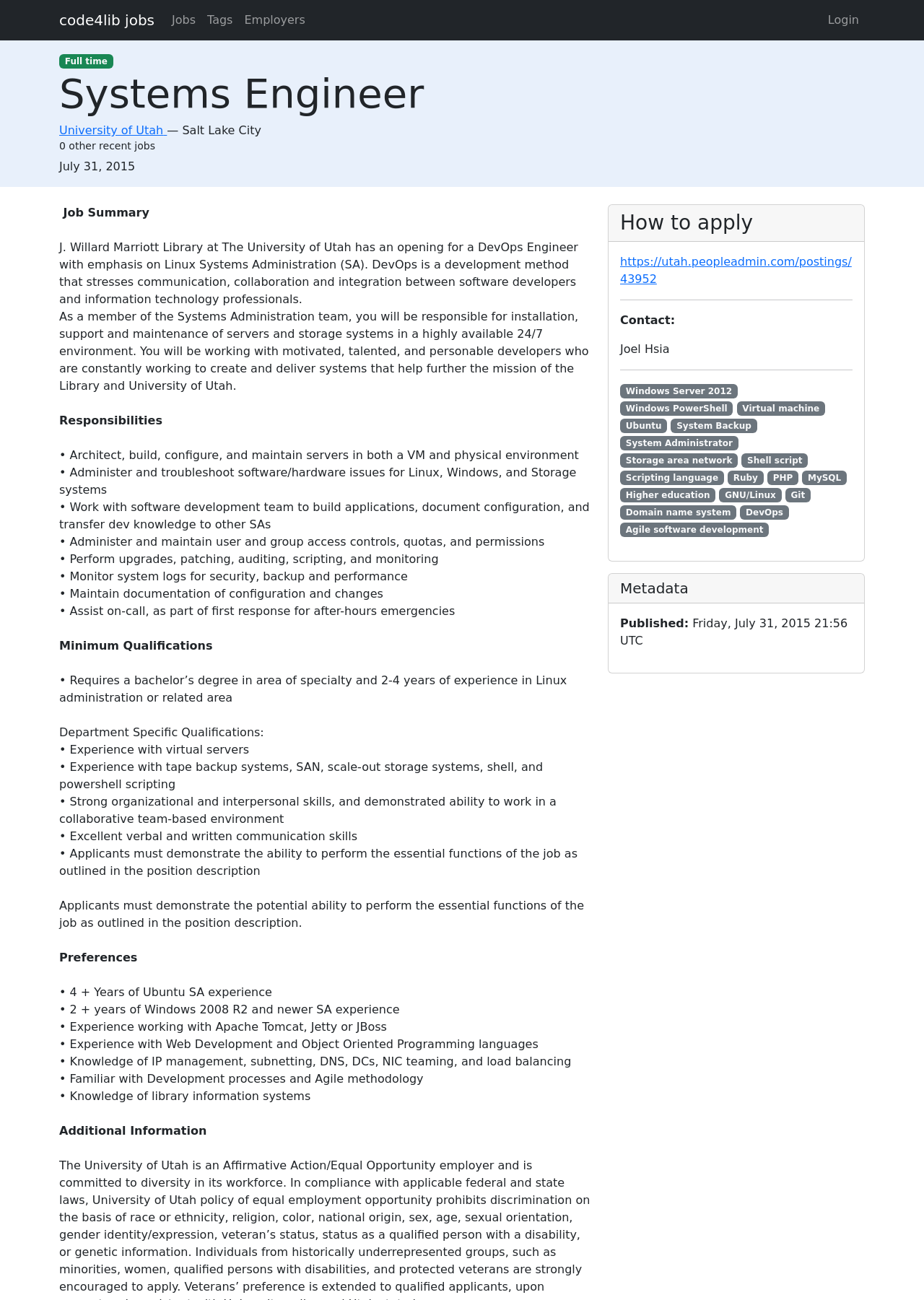Write an extensive caption that covers every aspect of the webpage.

This webpage is a job posting for a Systems Engineer position at the University of Utah, listed on the Code4Lib Job Board. At the top of the page, there are several links to navigate to different sections of the job board, including "code4lib jobs", "Jobs", "Tags", "Employers", and "Login". 

Below these links, the job title "Systems Engineer" is prominently displayed, followed by the employer's name, "University of Utah", and the location, "Salt Lake City". There is also a note indicating that there are "0 other recent jobs" related to this posting.

The job description is divided into several sections, including "Job Summary", "Description", "Responsibilities", "Minimum Qualifications", "Department Specific Qualifications", "Preferences", and "Additional Information". The "Job Summary" section provides a brief overview of the job, while the "Description" section provides more details about the position and the team the engineer will be working with.

The "Responsibilities" section lists the various tasks the Systems Engineer will be expected to perform, including architecting, building, and maintaining servers, administering and troubleshooting software and hardware issues, and working with the software development team.

The "Minimum Qualifications" and "Department Specific Qualifications" sections outline the required and preferred qualifications for the position, including education, experience, and skills. The "Preferences" section lists additional desirable qualifications.

At the bottom of the page, there is a section titled "How to apply", which provides a link to the application portal and contact information for the hiring manager, Joel Hsia. There are also several links to related technologies and concepts, such as Windows Server 2012, Ubuntu, and DevOps.